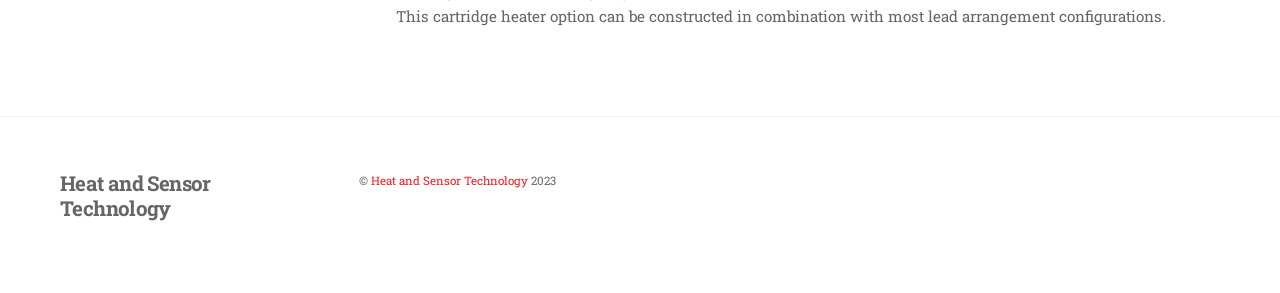How many links are there at the bottom of the webpage?
Based on the image, answer the question with as much detail as possible.

There are two link elements at the bottom of the webpage, both with the text 'Heat and Sensor Technology', one of them is a copyright notice.